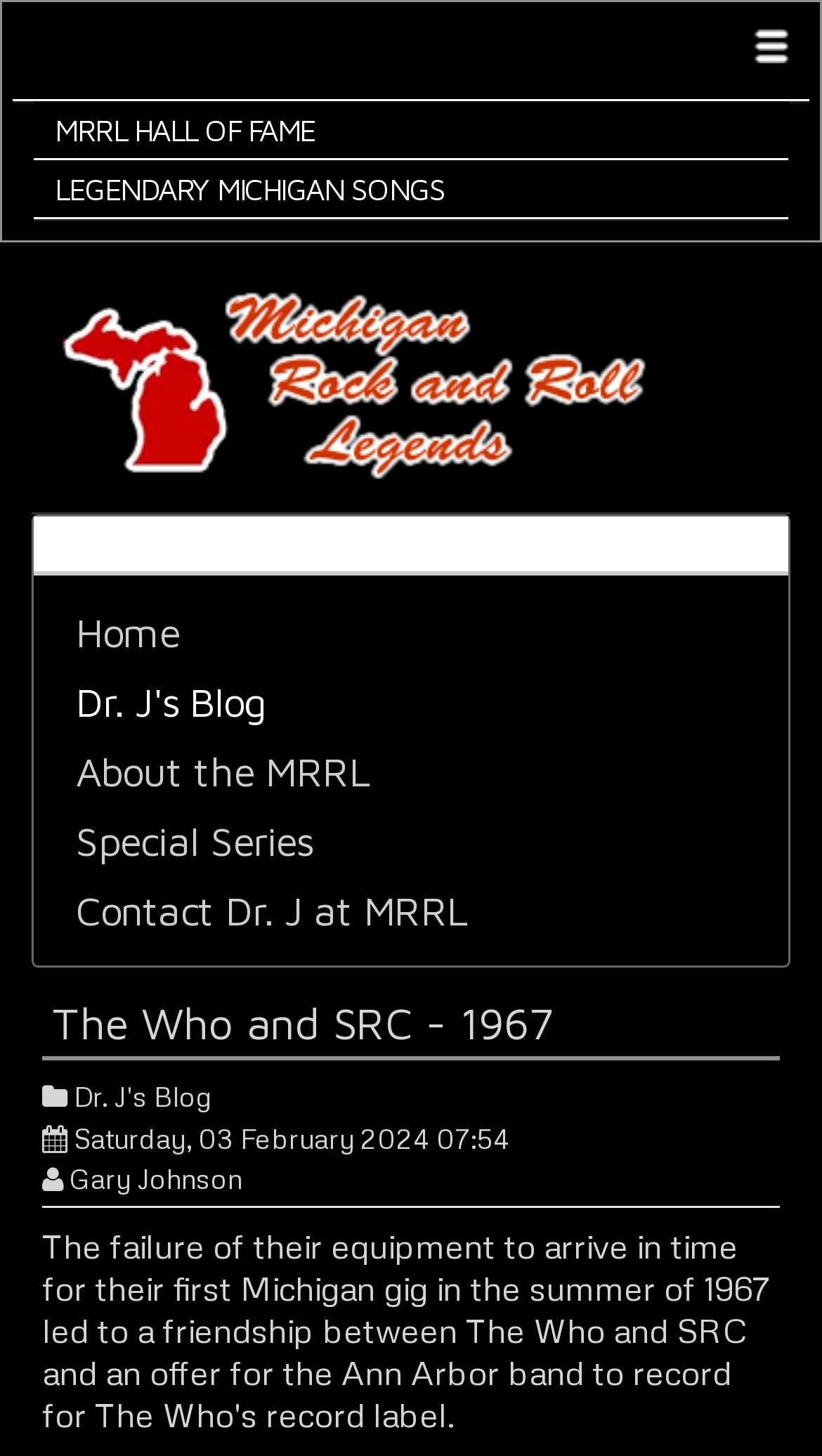Please identify the coordinates of the bounding box that should be clicked to fulfill this instruction: "Read about the Who and SRC - 1967".

[0.051, 0.679, 0.949, 0.728]